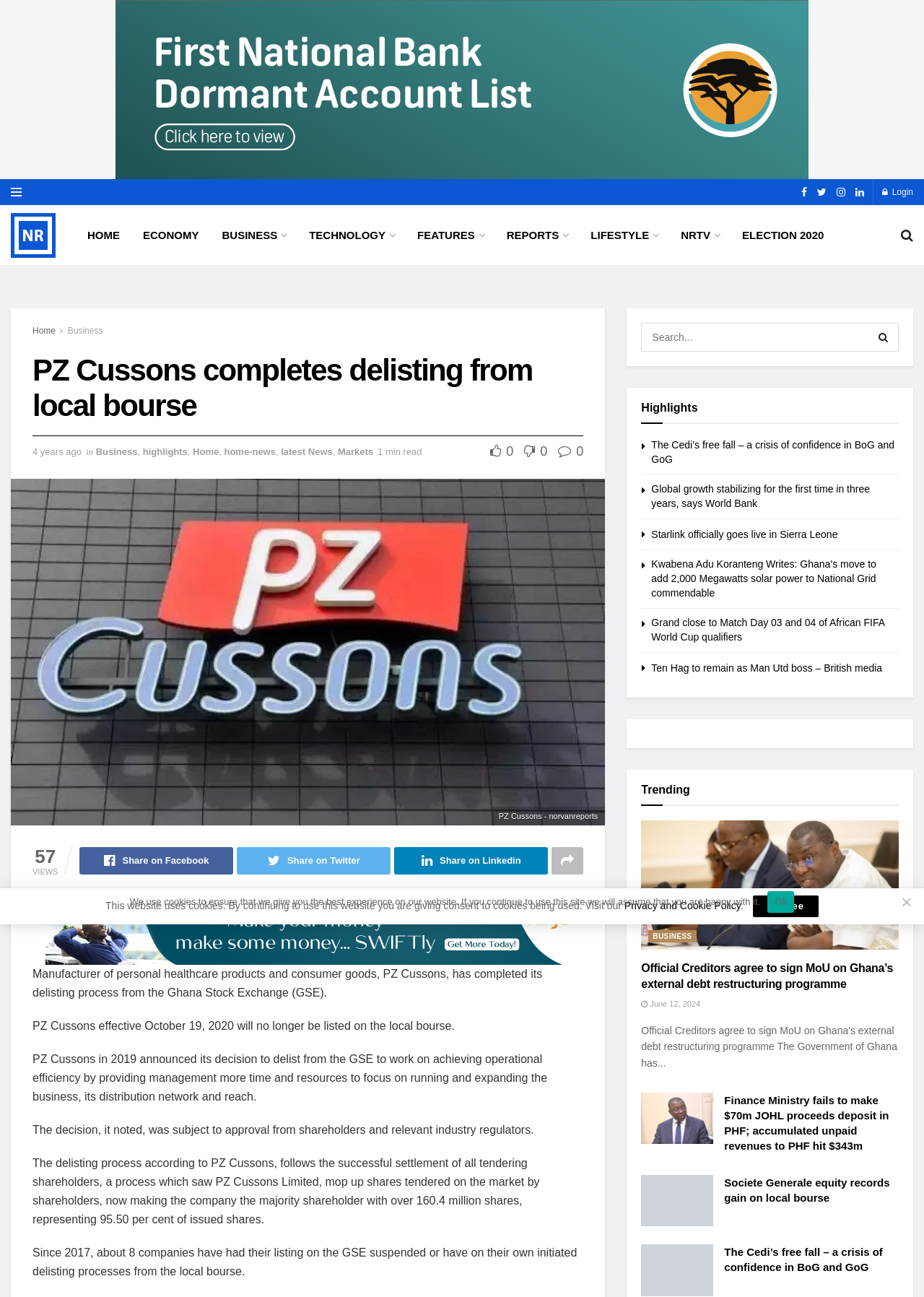Can you identify and provide the main heading of the webpage?

PZ Cussons completes delisting from local bourse